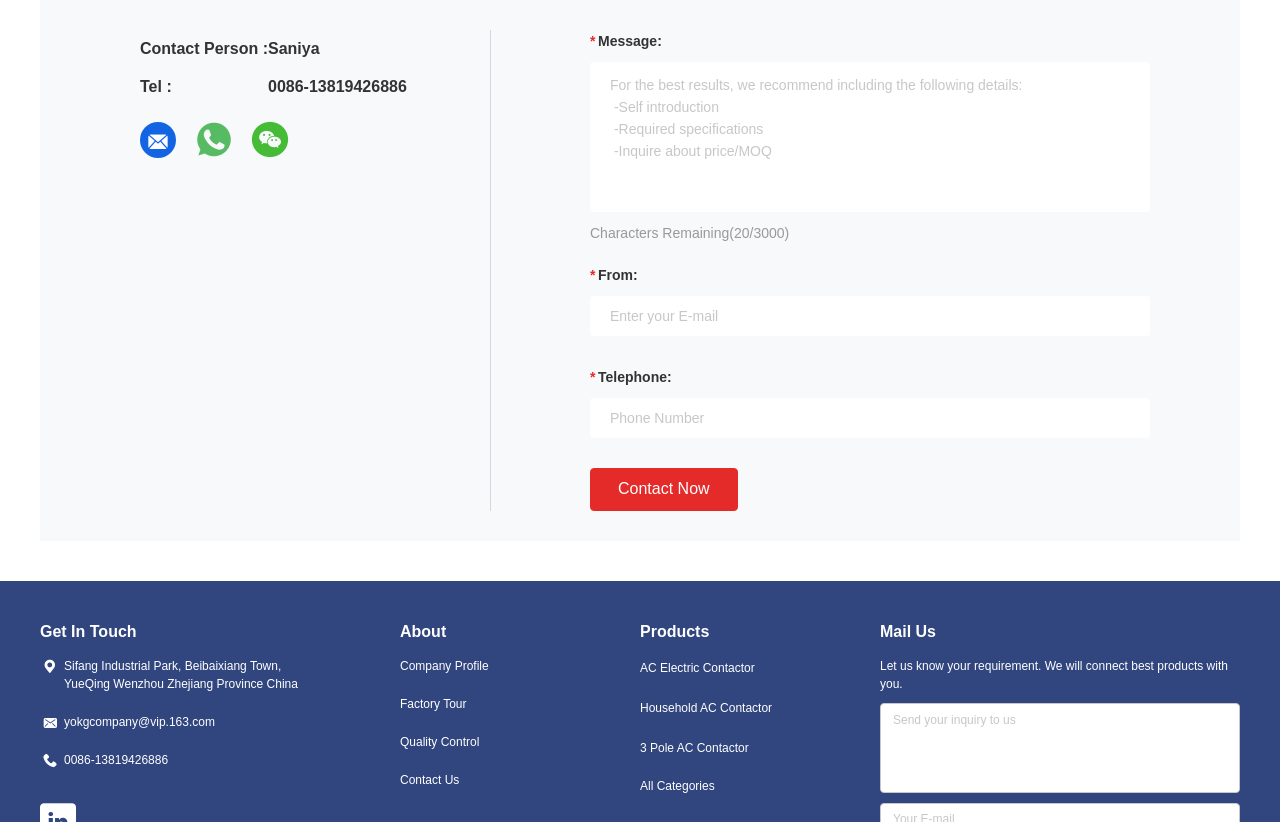Using the information in the image, could you please answer the following question in detail:
What is the purpose of the 'Contact Now' button?

The purpose of the 'Contact Now' button can be inferred from its position below the message textbox and the telephone and email input fields, suggesting that it is used to send a message or inquiry to the company.